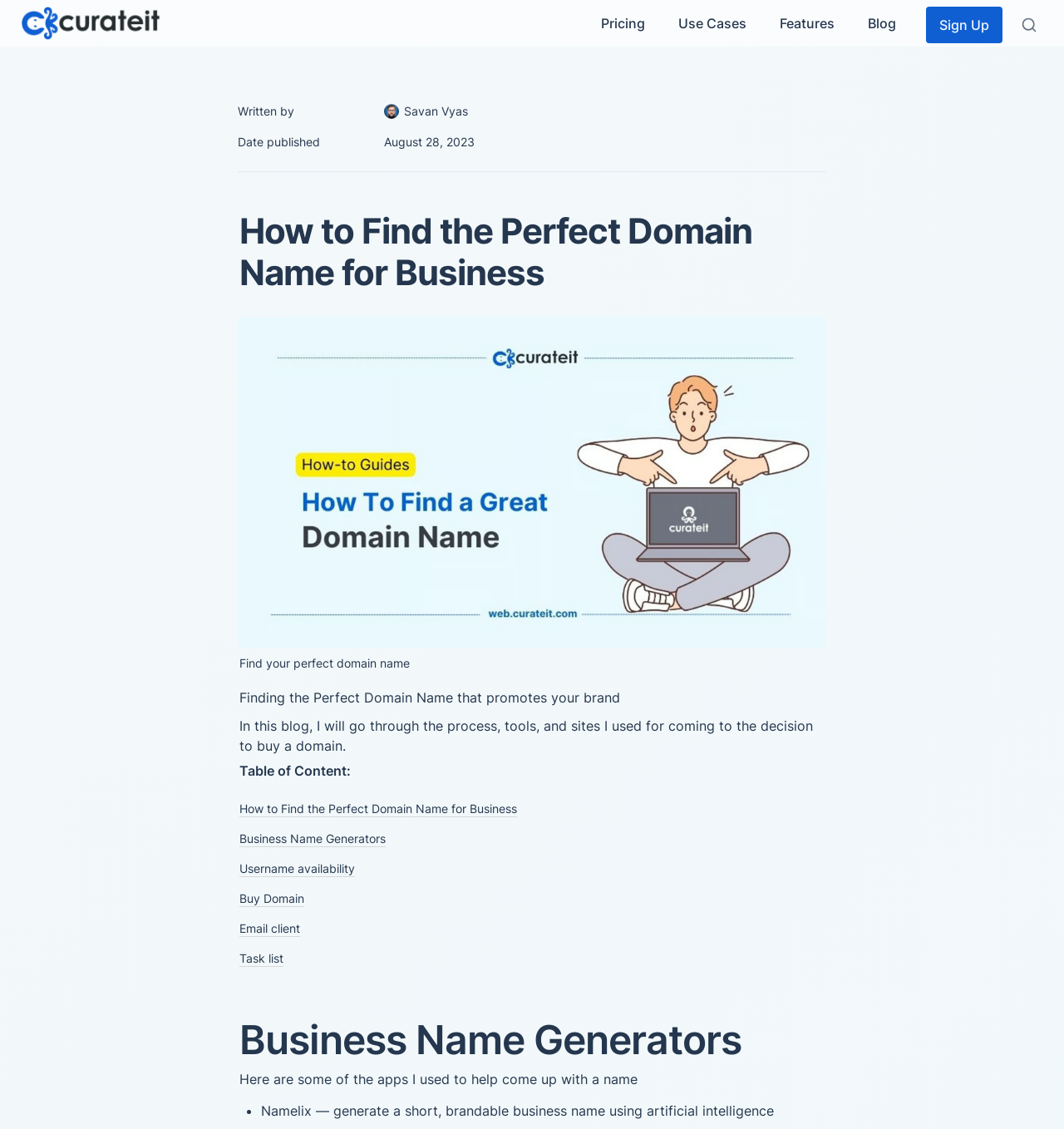What is the topic of the blog post?
Look at the image and answer the question using a single word or phrase.

Finding the perfect domain name